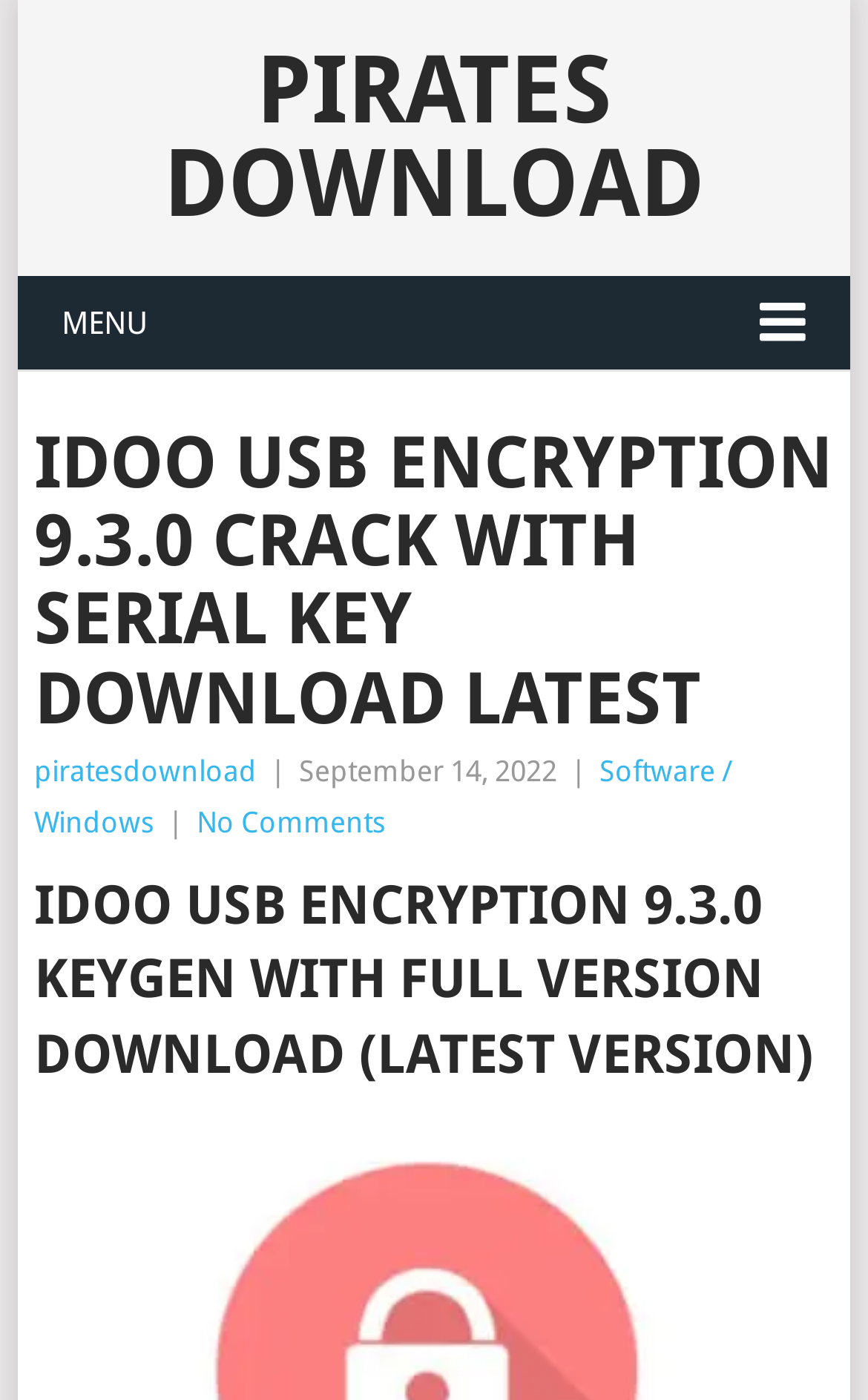Using the description "Pirates Download", predict the bounding box of the relevant HTML element.

[0.188, 0.025, 0.811, 0.17]